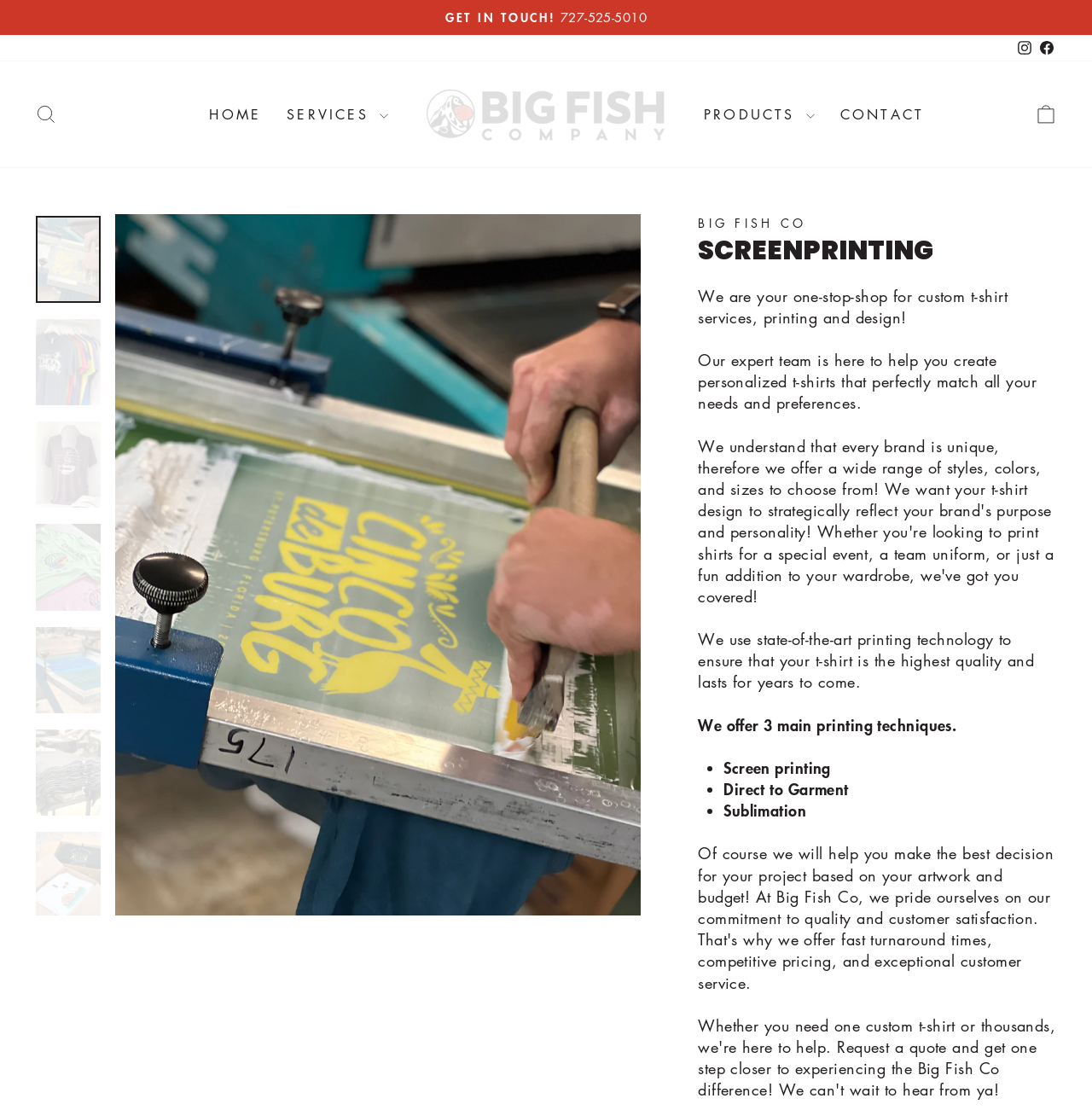Please locate the clickable area by providing the bounding box coordinates to follow this instruction: "Click the 'CONTACT' link".

[0.758, 0.089, 0.858, 0.118]